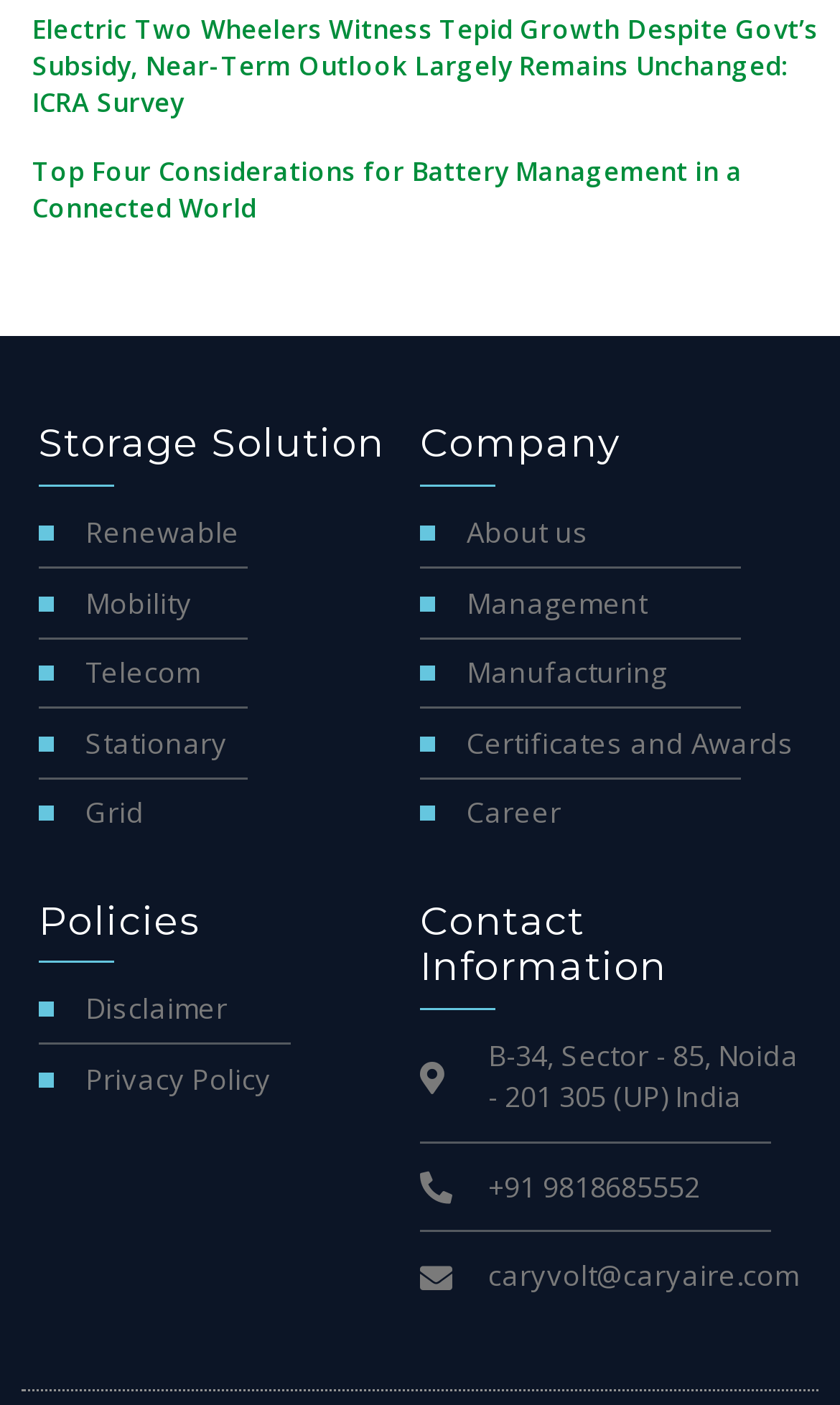Specify the bounding box coordinates for the region that must be clicked to perform the given instruction: "View company information".

[0.5, 0.365, 0.954, 0.395]